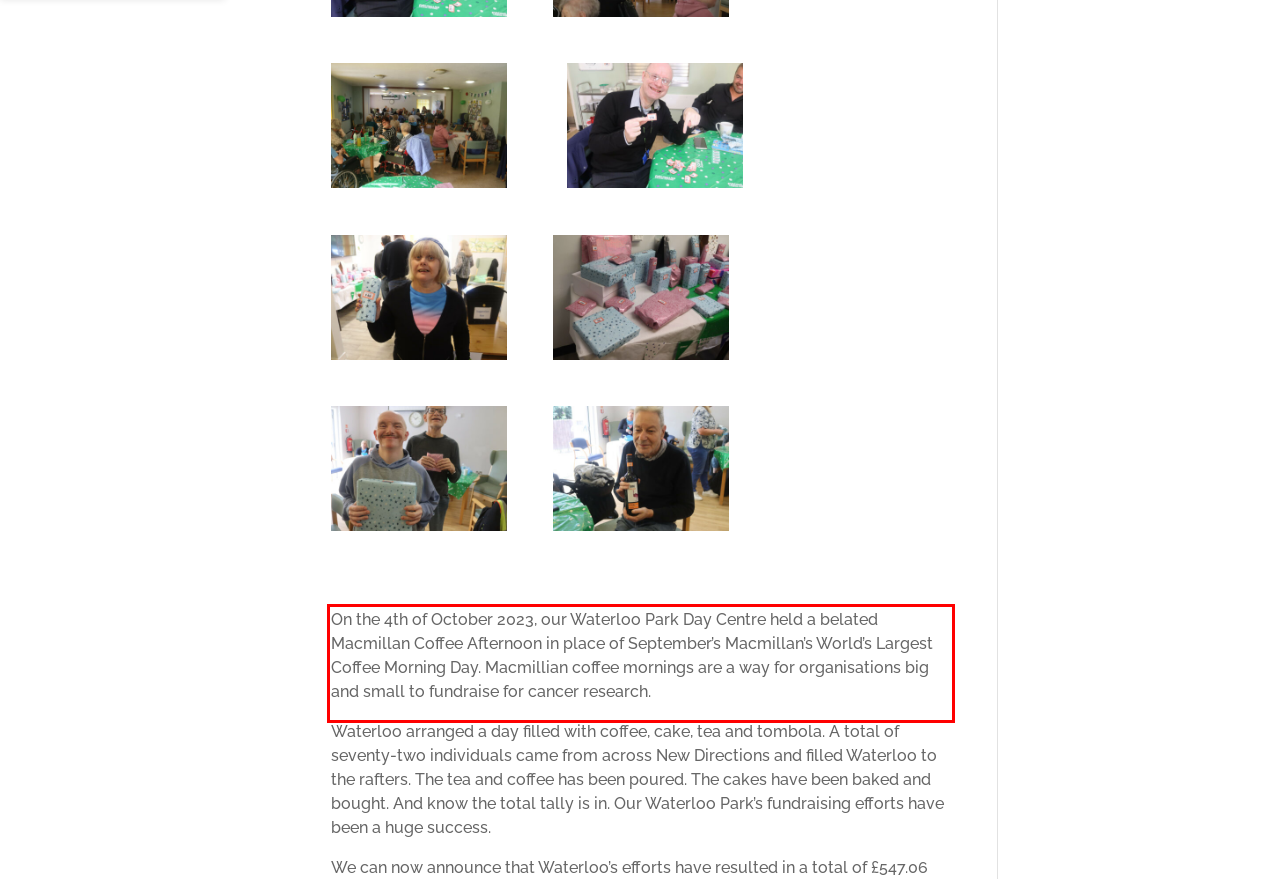Examine the webpage screenshot and use OCR to recognize and output the text within the red bounding box.

On the 4th of October 2023, our Waterloo Park Day Centre held a belated Macmillan Coffee Afternoon in place of September’s Macmillan’s World’s Largest Coffee Morning Day. Macmillian coffee mornings are a way for organisations big and small to fundraise for cancer research.